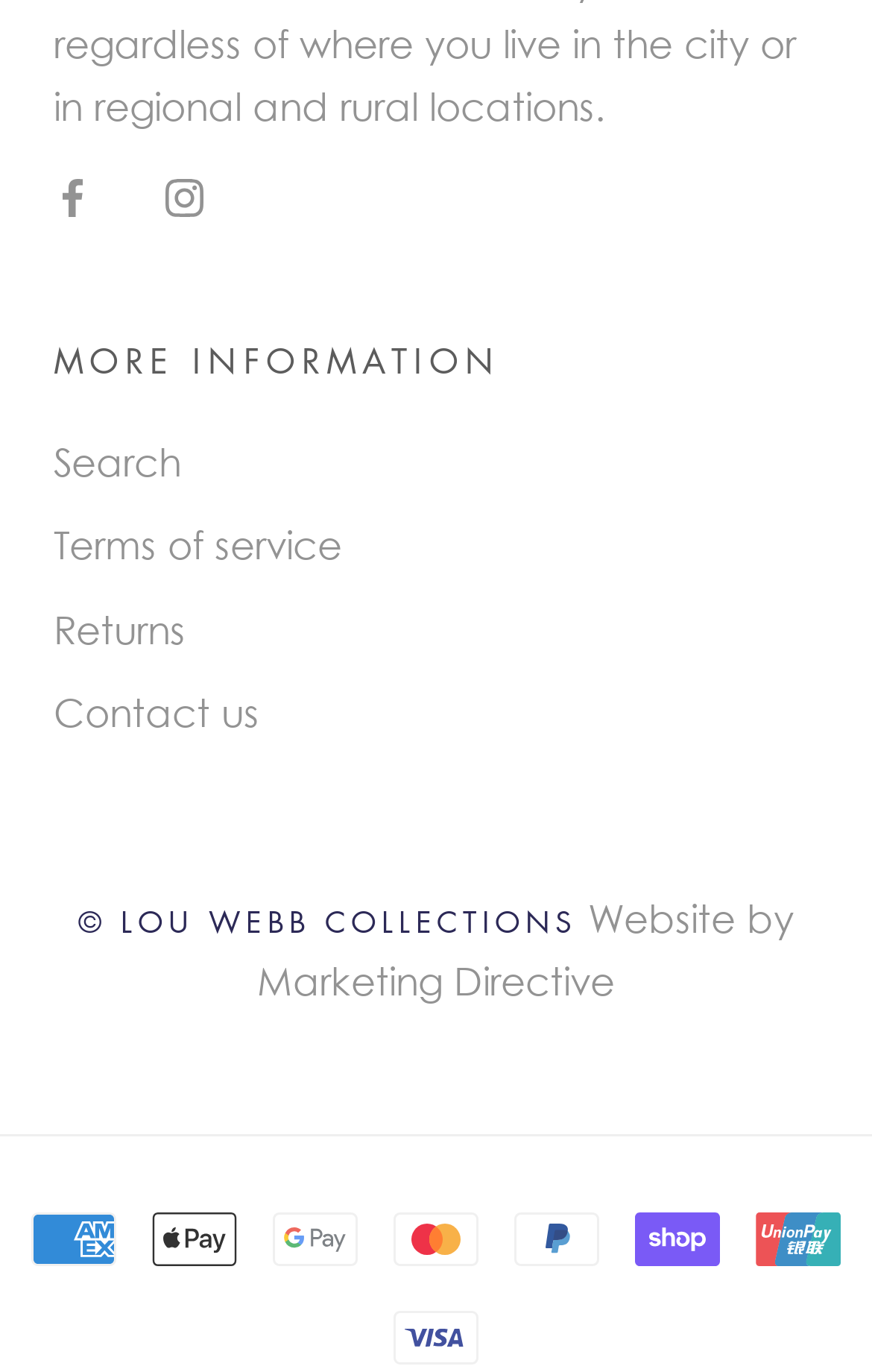Can you specify the bounding box coordinates of the area that needs to be clicked to fulfill the following instruction: "Pay with PayPal"?

[0.59, 0.883, 0.687, 0.922]